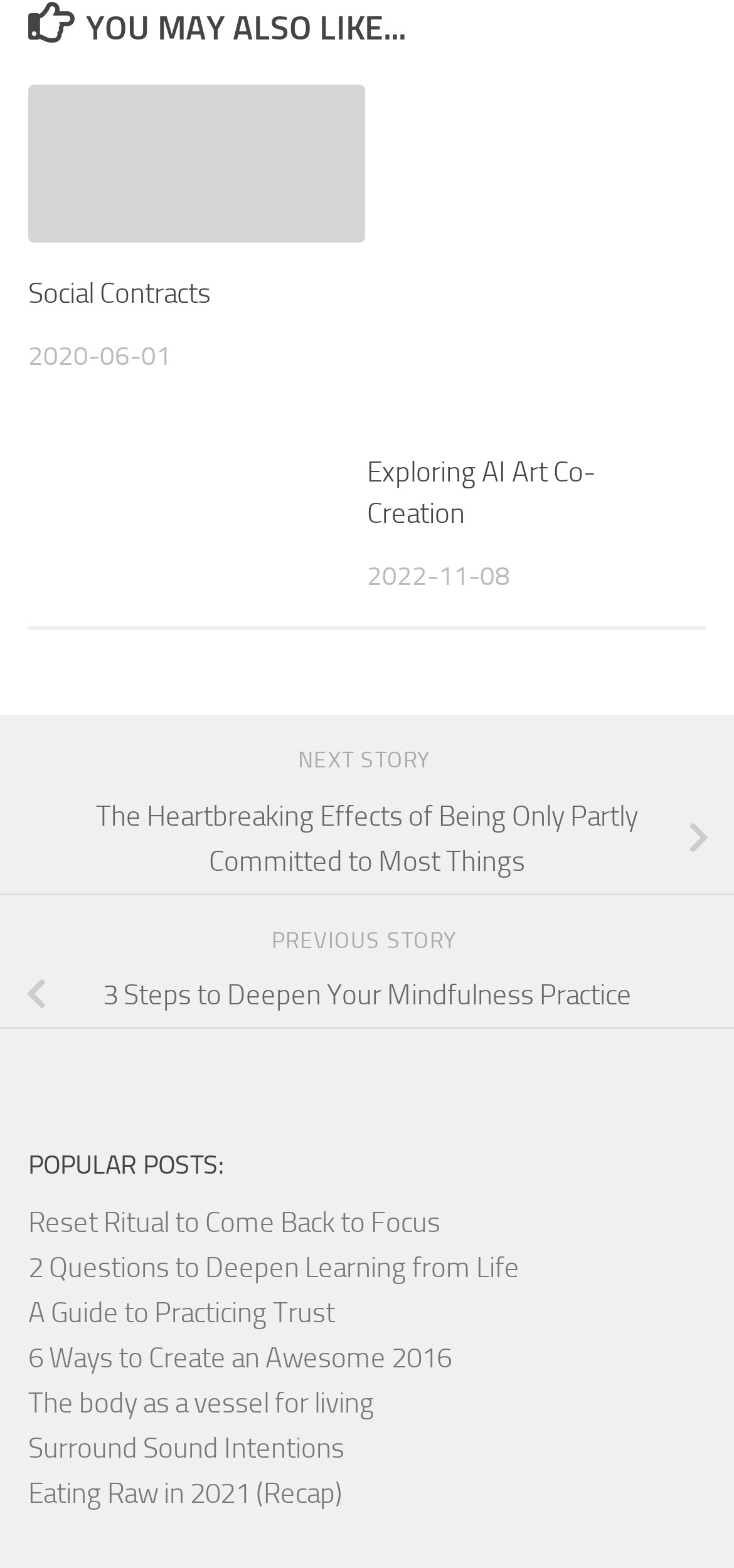What is the direction of the arrow in the 'NEXT STORY' link?
We need a detailed and meticulous answer to the question.

I found a link element with ID 150, which contains a Unicode character ''. This character represents a right-pointing arrow, indicating the direction of the 'NEXT STORY' link.